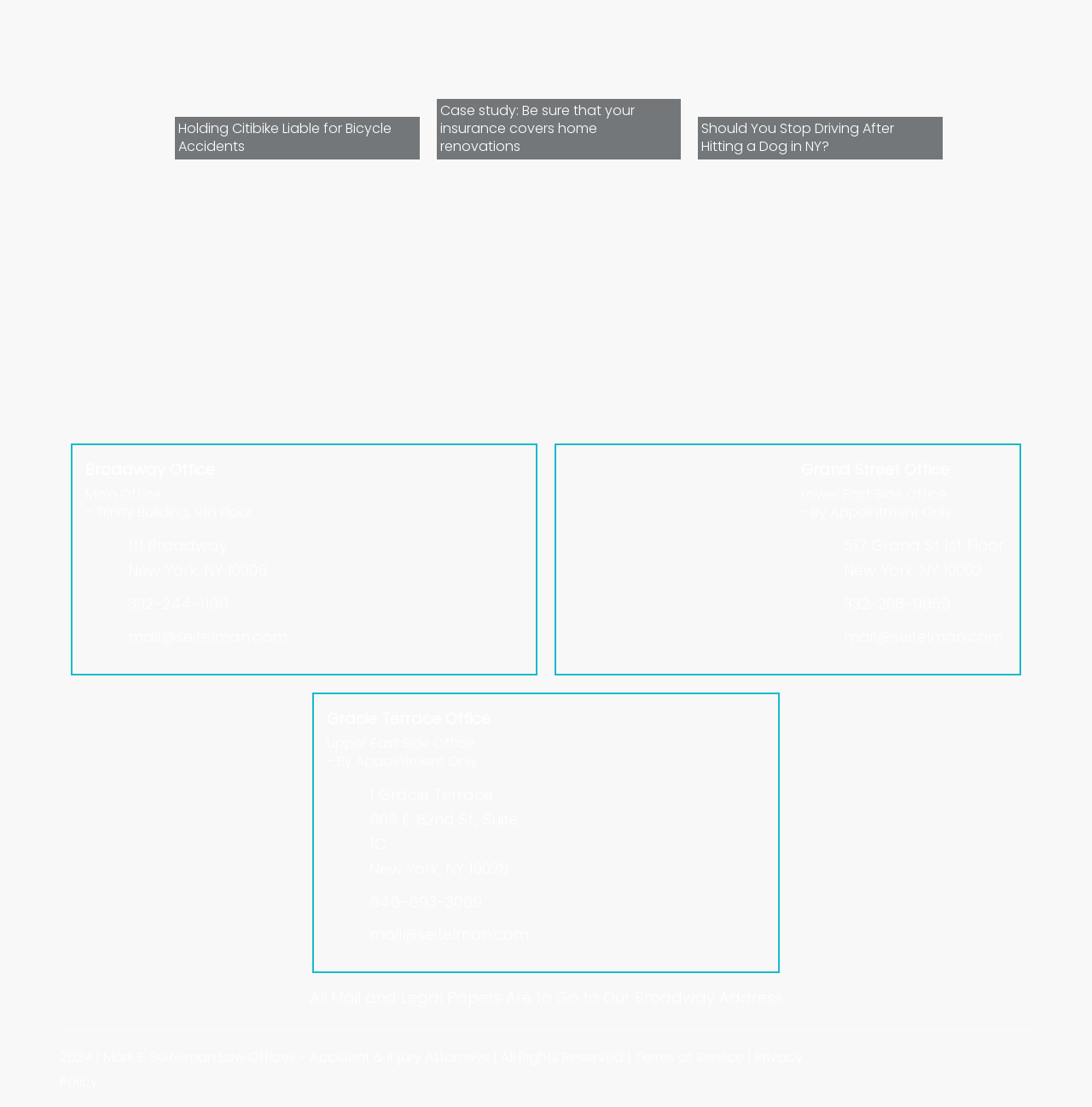What is the copyright year of the law office's website?
Please provide a detailed and thorough answer to the question.

I found the copyright year by looking at the StaticText element '2024 | Mark E. Seitelman Law Offices - Accident & Injury Attorneys | All Rights Reserved |' which provides the copyright year.